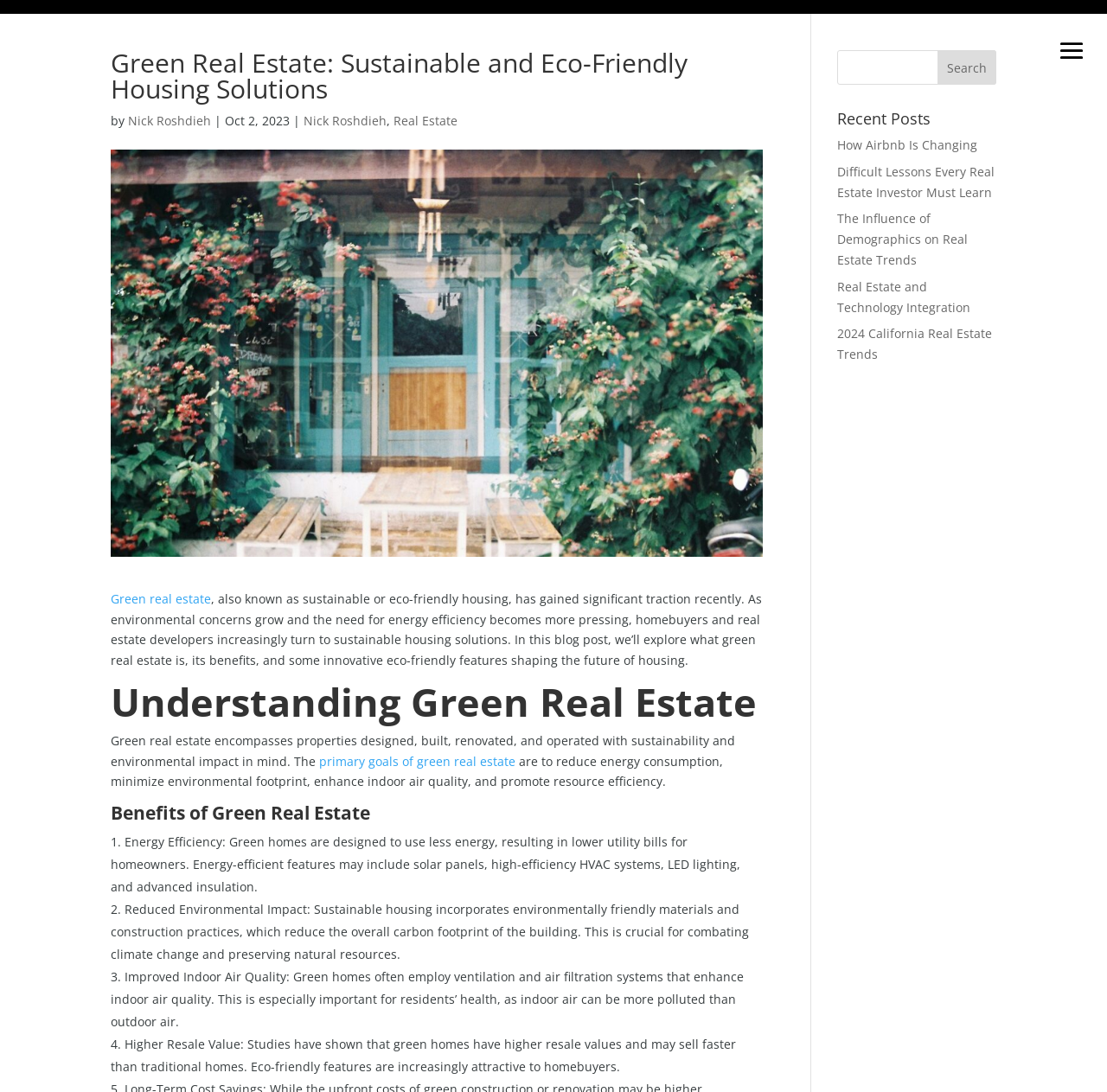Determine the bounding box coordinates for the HTML element described here: "Nick Roshdieh".

[0.116, 0.103, 0.191, 0.118]